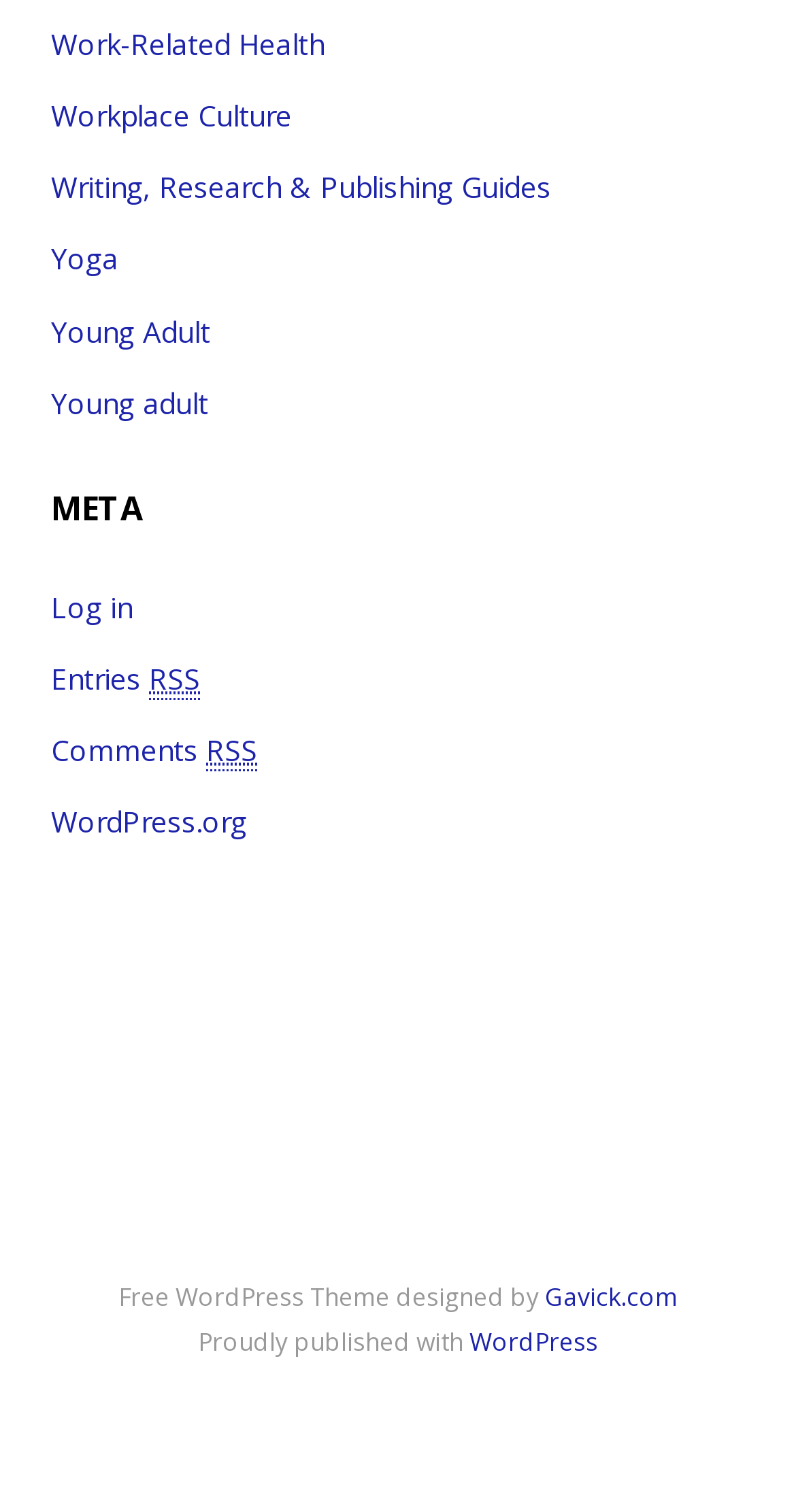What is the category of 'Yoga'?
Please look at the screenshot and answer in one word or a short phrase.

Health